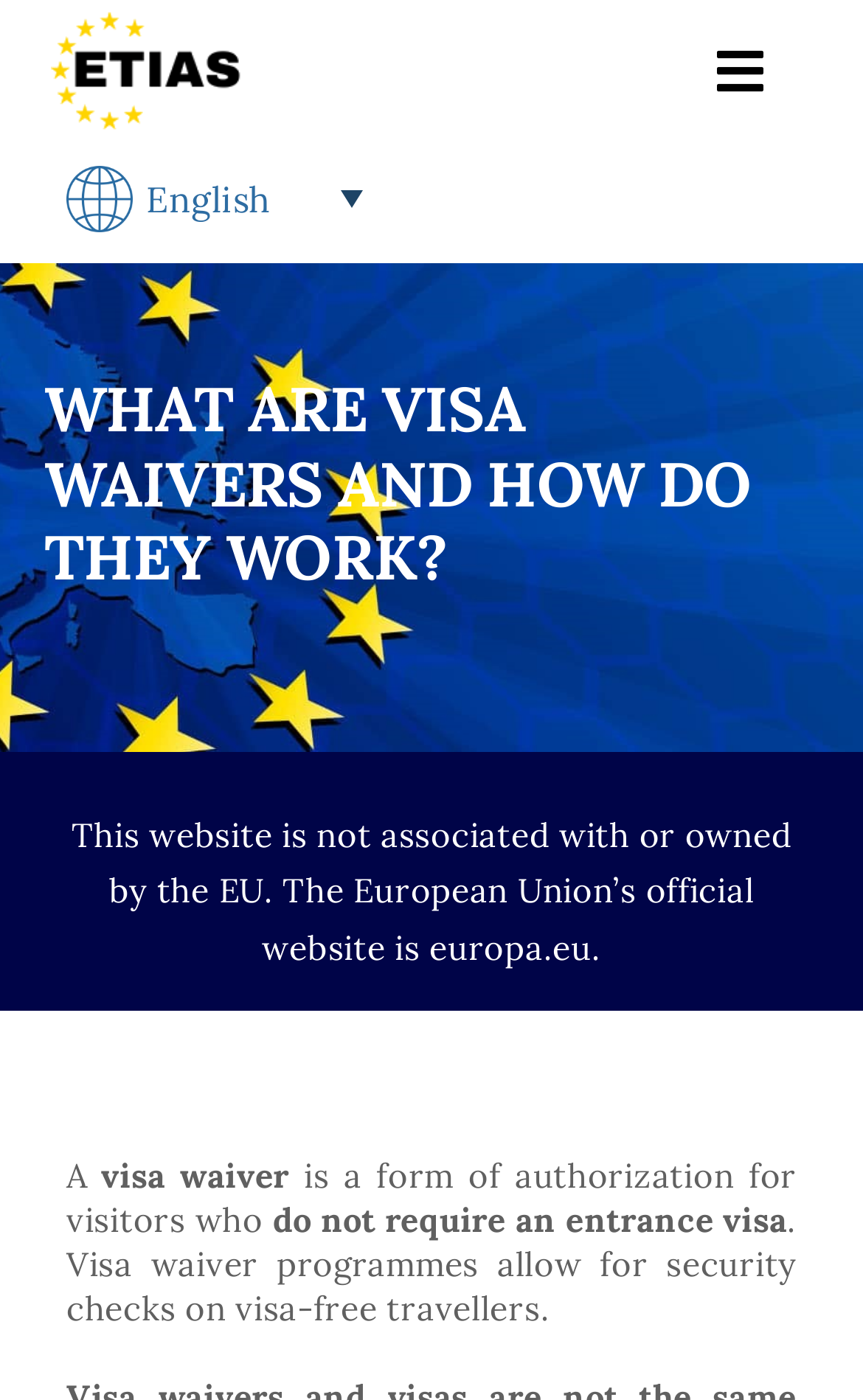Examine the image and give a thorough answer to the following question:
What language is the website currently in?

The language of the website is indicated by the 'English' link at the top right corner of the webpage, which suggests that the website is currently in English.